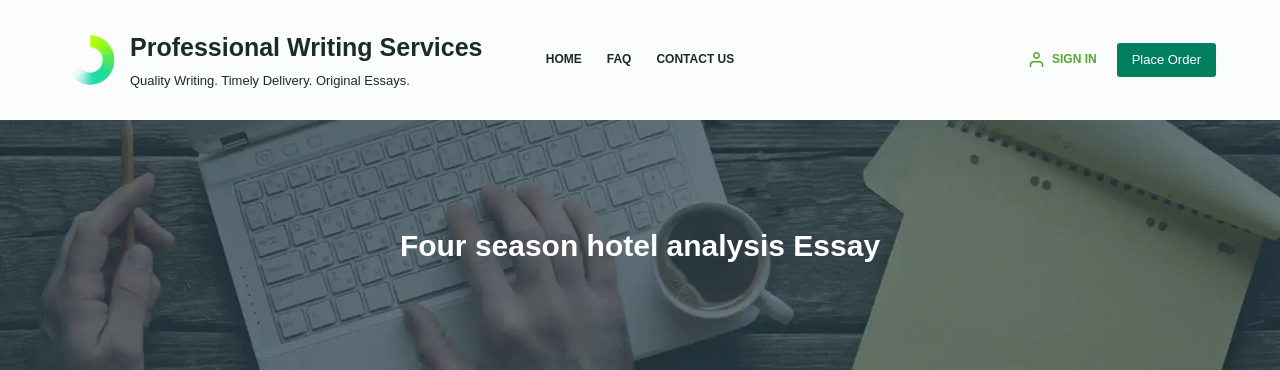What is the title of the essay?
Utilize the image to construct a detailed and well-explained answer.

The title of the essay is 'Four season hotel analysis Essay' as it is prominently highlighted above the workspace, indicating the subject matter of the academic writing.